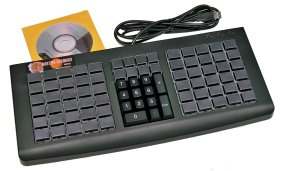Generate a complete and detailed caption for the image.

The image features the Martian Keyboard Part# M68, a specialized keyboard designed for functional efficiency. It is equipped with a distinct layout of large, clearly marked keys that enhance usability, particularly beneficial in environments demanding high productivity. Accompanying the keyboard is a CD-ROM, which includes instructions and utility software, ensuring users have the necessary resources for setup and operation. Additionally, a USB cable is attached, facilitating immediate connectivity to a computer. This compact and ergonomically designed keyboard caters to those seeking an optimized typing experience.